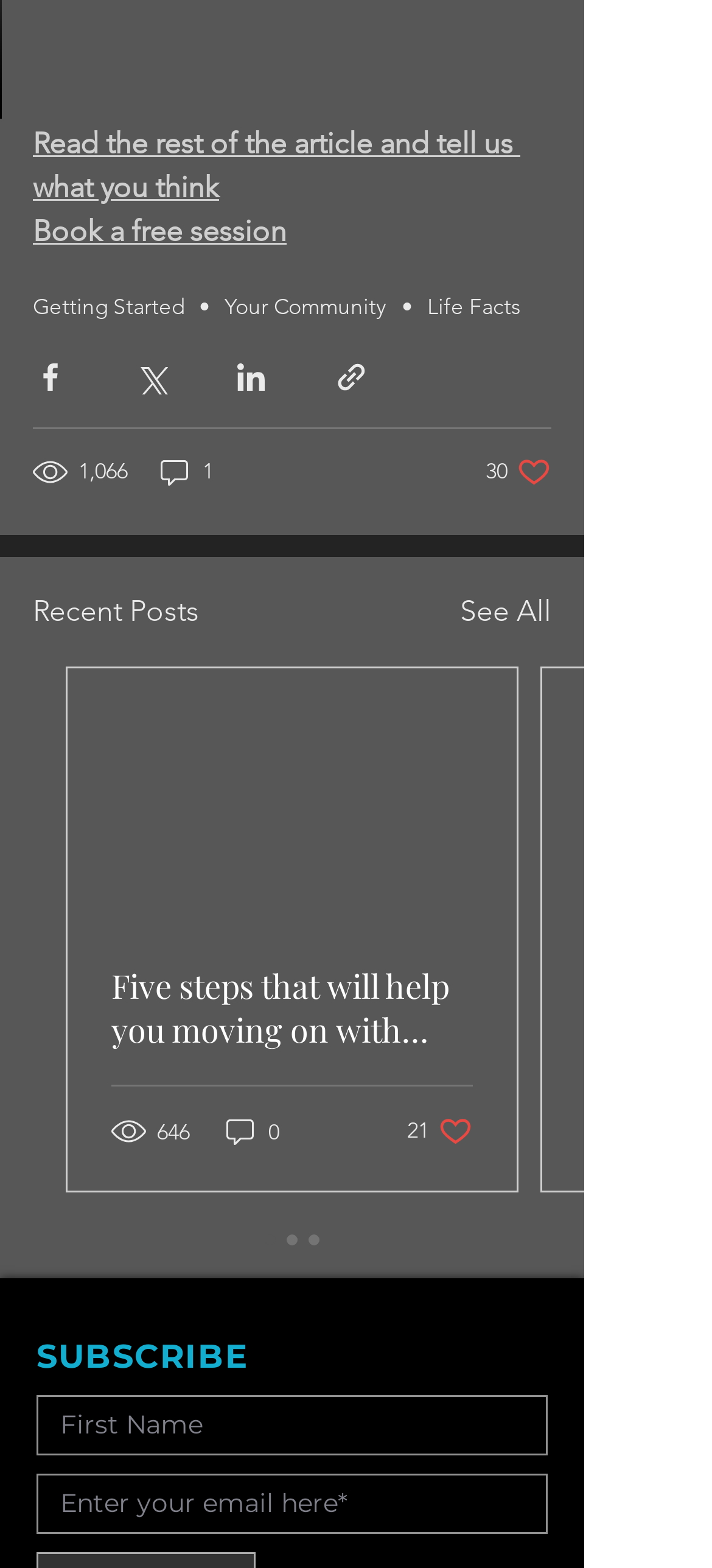Highlight the bounding box coordinates of the element you need to click to perform the following instruction: "Book a free session."

[0.046, 0.137, 0.403, 0.159]